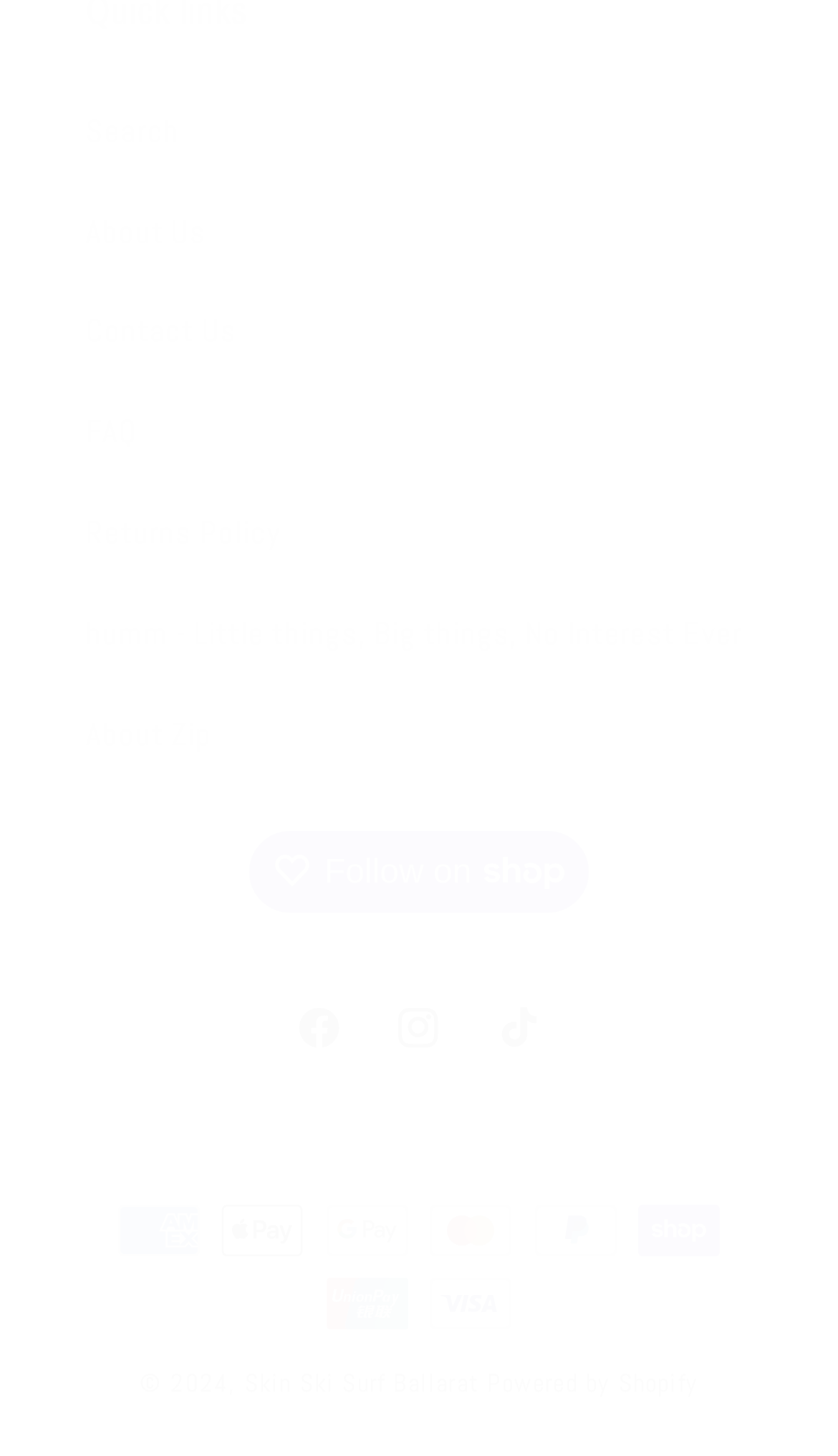Respond to the question below with a single word or phrase: What is the first link in the top navigation menu?

Search